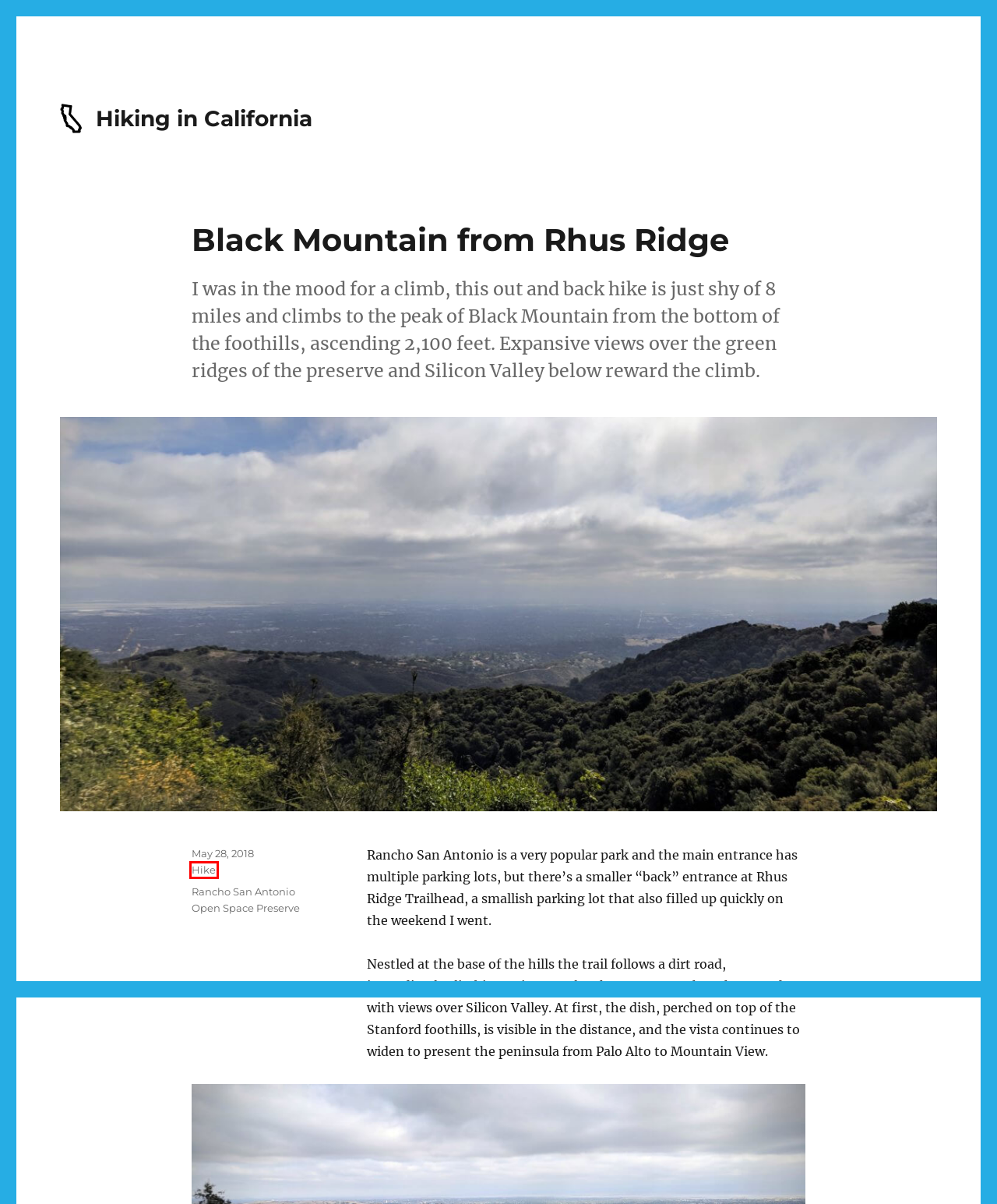You are provided with a screenshot of a webpage that has a red bounding box highlighting a UI element. Choose the most accurate webpage description that matches the new webpage after clicking the highlighted element. Here are your choices:
A. Hiking in California
B. Hiking in California – Page 6
C. Grouse Creek to Soda Canyon in Emigrant Wilderness – Hiking in California
D. Privacy Policy – Hiking in California
E. Windy Hill Loop – Hiking in California
F. Hike – Hiking in California
G. Black Mountain from Rhus Ridge – Hiking in California
H. Rancho San Antonio Open Space Preserve – Hiking in California

F